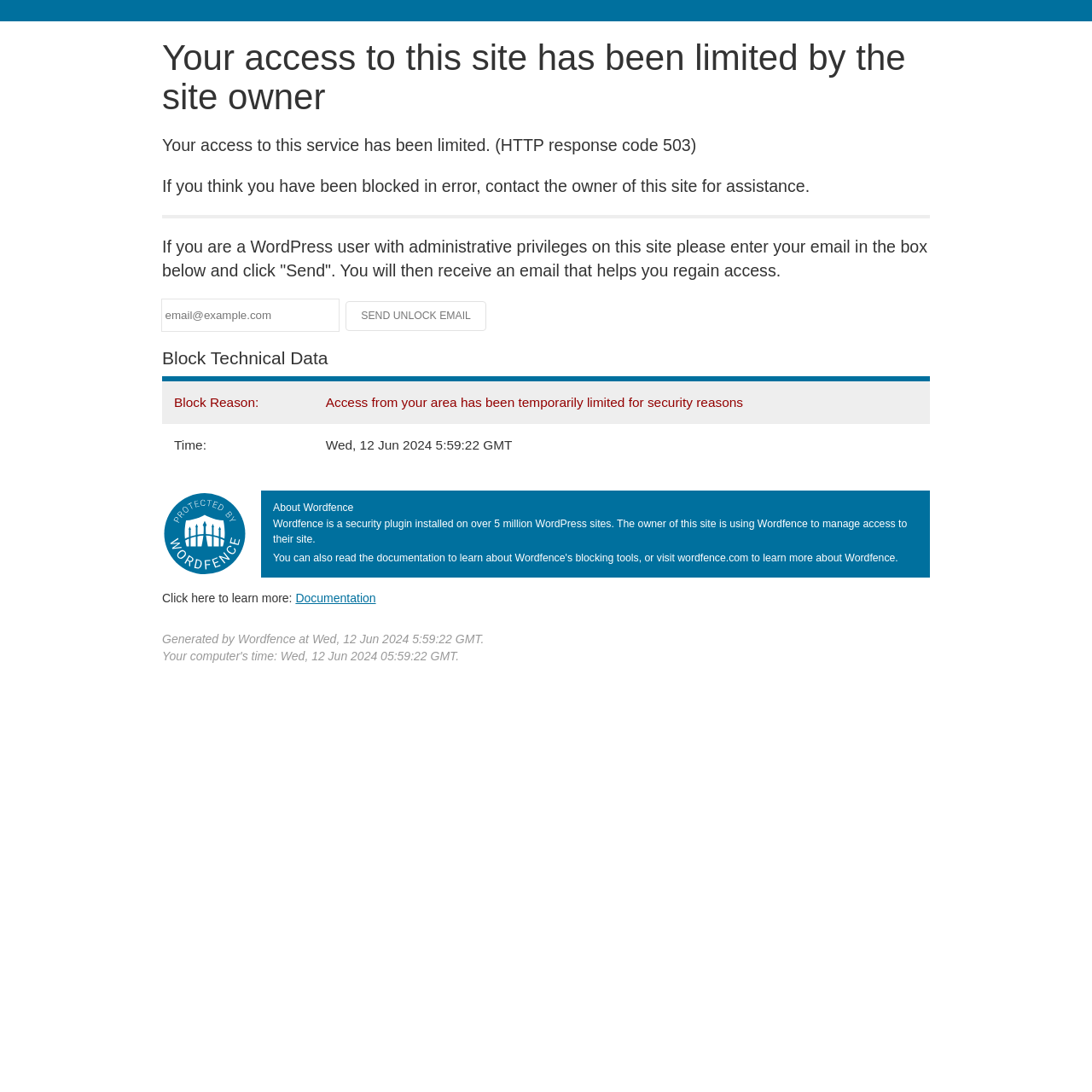What is the timestamp of the block?
Examine the webpage screenshot and provide an in-depth answer to the question.

The timestamp of the block is mentioned in the 'Block Technical Data' section, under the 'Time:' row, which displays the timestamp as 'Wed, 12 Jun 2024 5:59:22 GMT'.